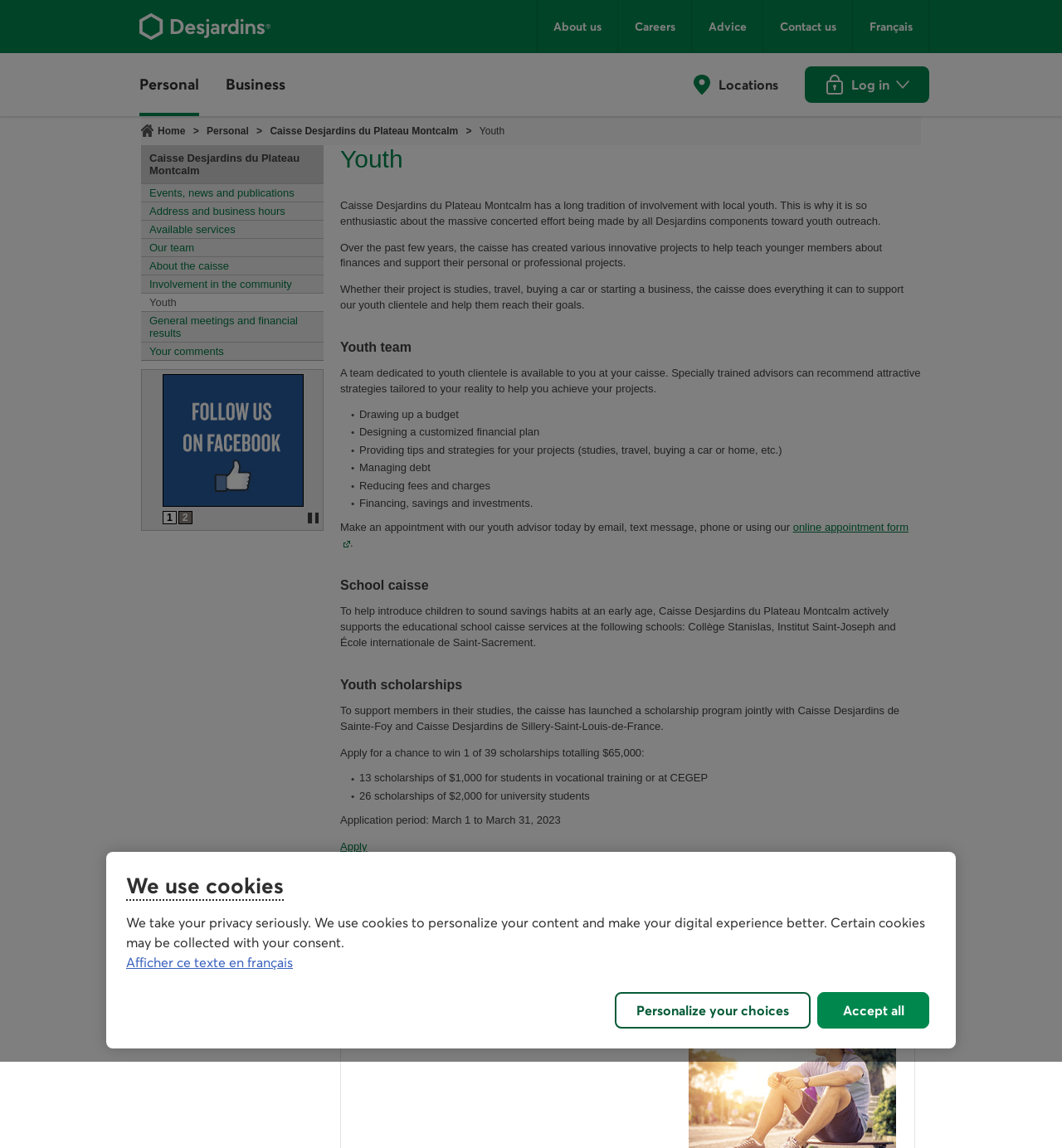Please provide a brief answer to the following inquiry using a single word or phrase:
What is the application period for the scholarships?

March 1 to March 31, 2023